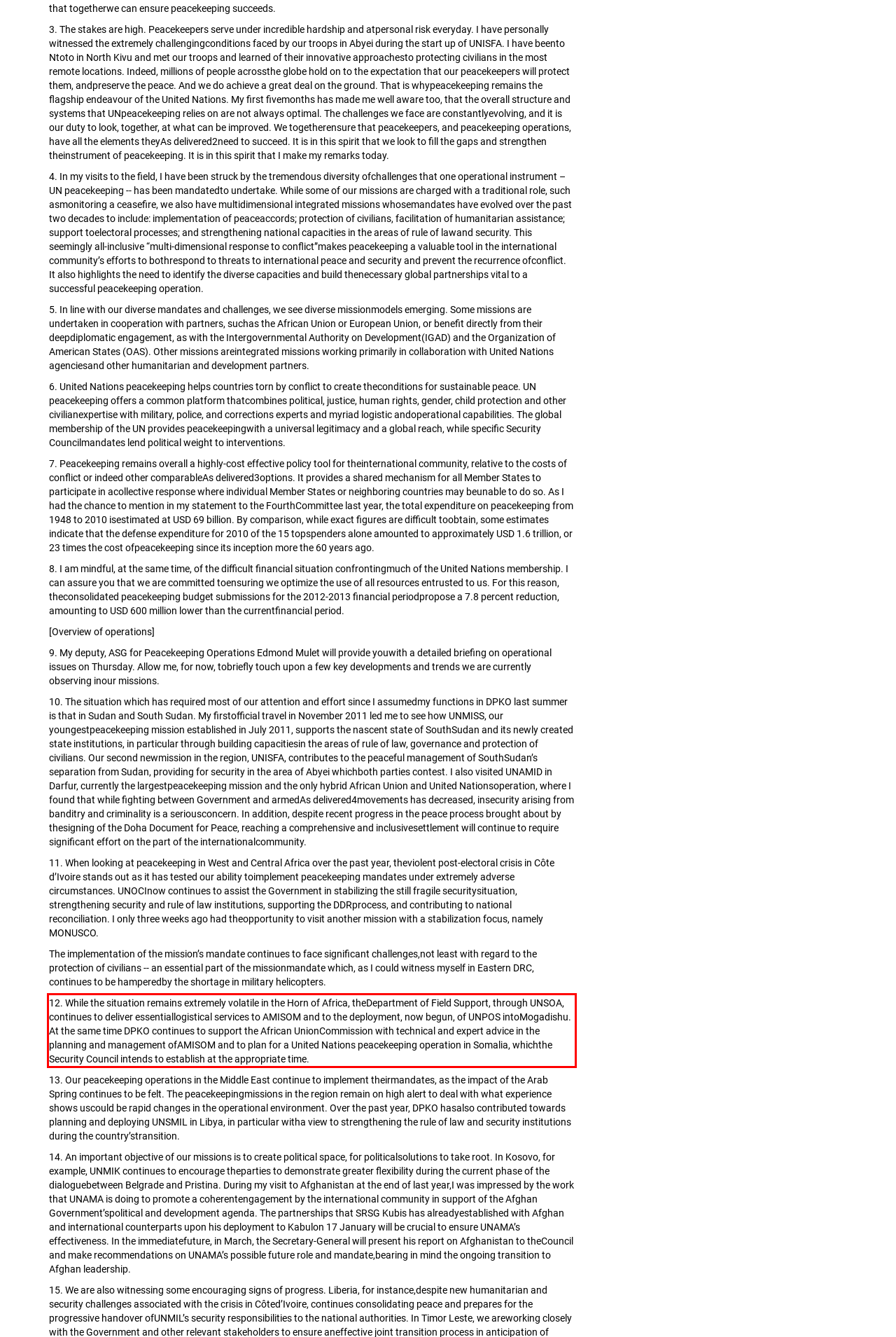Analyze the webpage screenshot and use OCR to recognize the text content in the red bounding box.

12. While the situation remains extremely volatile in the Horn of Africa, theDepartment of Field Support, through UNSOA, continues to deliver essentiallogistical services to AMISOM and to the deployment, now begun, of UNPOS intoMogadishu. At the same time DPKO continues to support the African UnionCommission with technical and expert advice in the planning and management ofAMISOM and to plan for a United Nations peacekeeping operation in Somalia, whichthe Security Council intends to establish at the appropriate time.